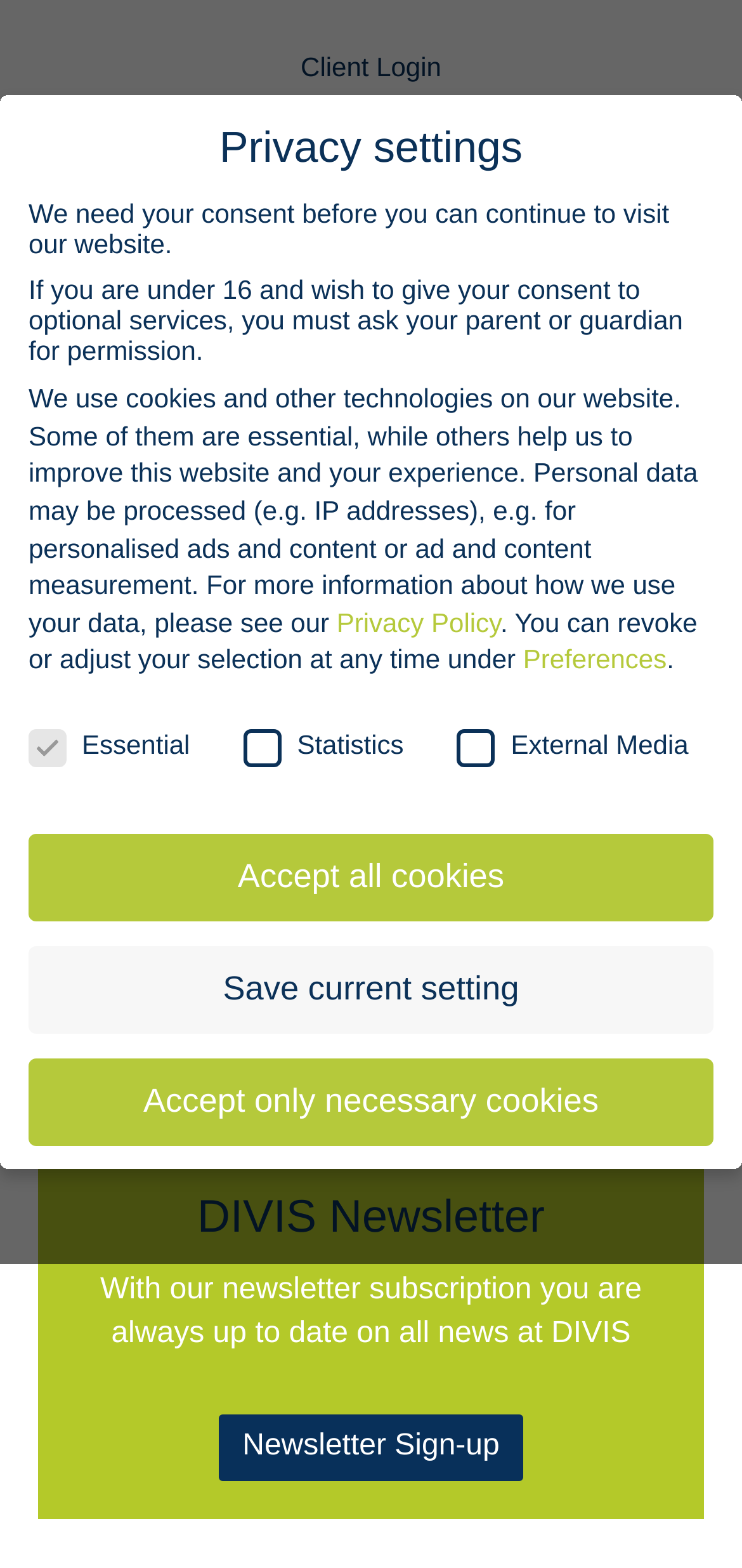Locate the bounding box coordinates of the element to click to perform the following action: 'Click on Product Tips'. The coordinates should be given as four float values between 0 and 1, in the form of [left, top, right, bottom].

[0.064, 0.535, 0.936, 0.591]